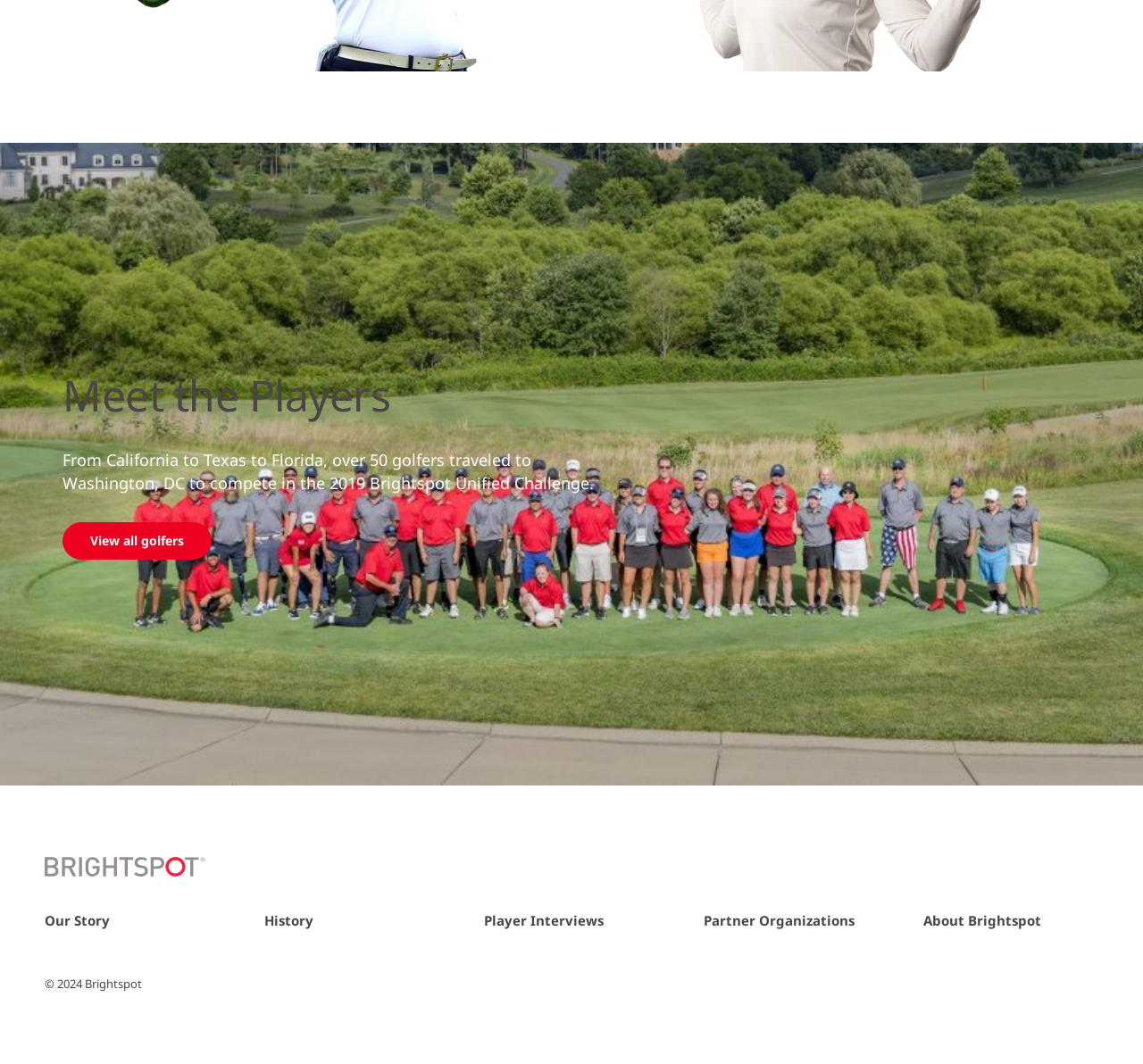Identify the bounding box coordinates for the element you need to click to achieve the following task: "Read about Brightspot's story". Provide the bounding box coordinates as four float numbers between 0 and 1, in the form [left, top, right, bottom].

[0.039, 0.858, 0.192, 0.874]